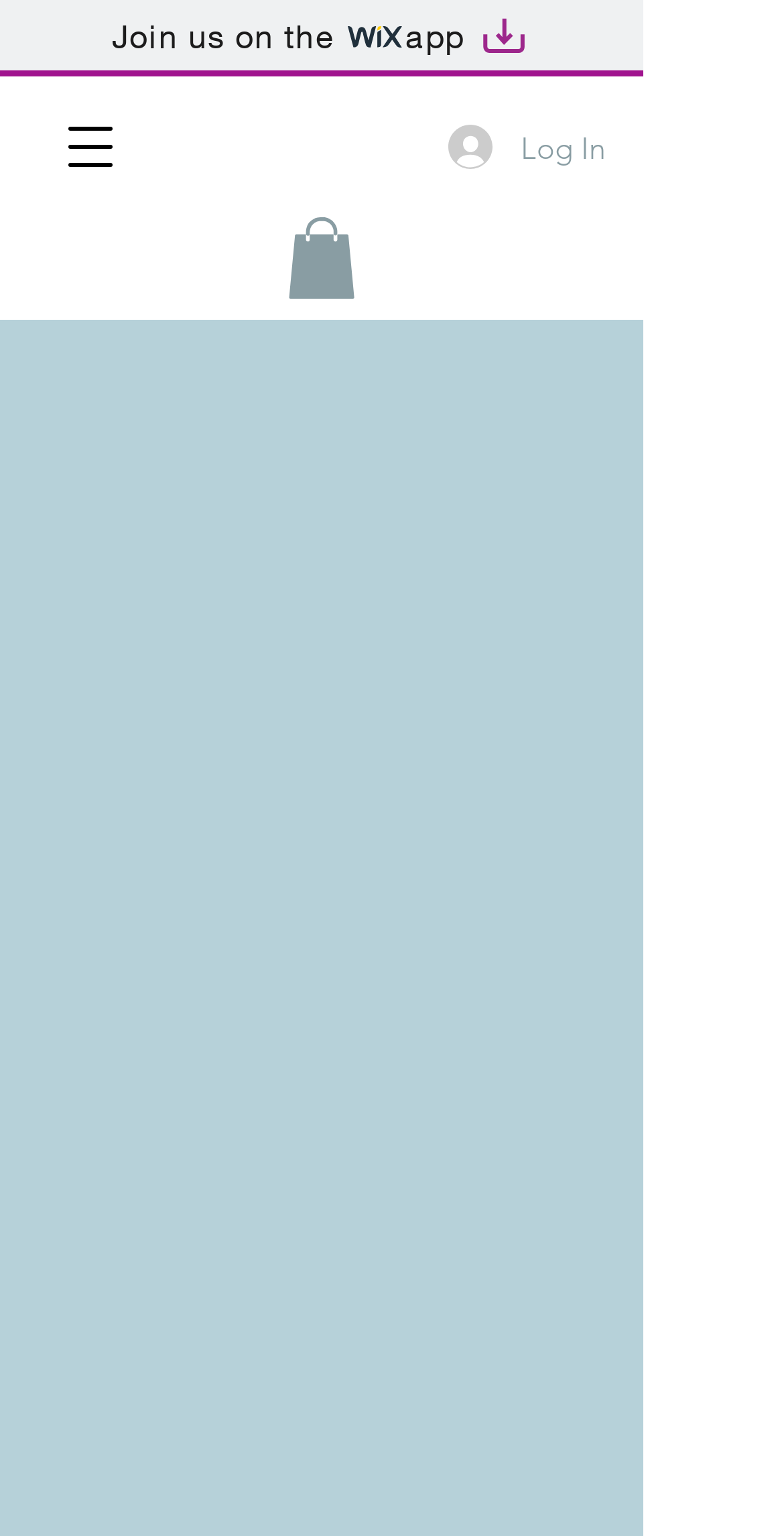What is the type of vehicle that brings the counsellor peace?
Please provide a comprehensive and detailed answer to the question.

From the StaticText element 'particularly love the escape my little camper van brings me.' we can infer that the type of vehicle that brings the counsellor peace is a camper van.